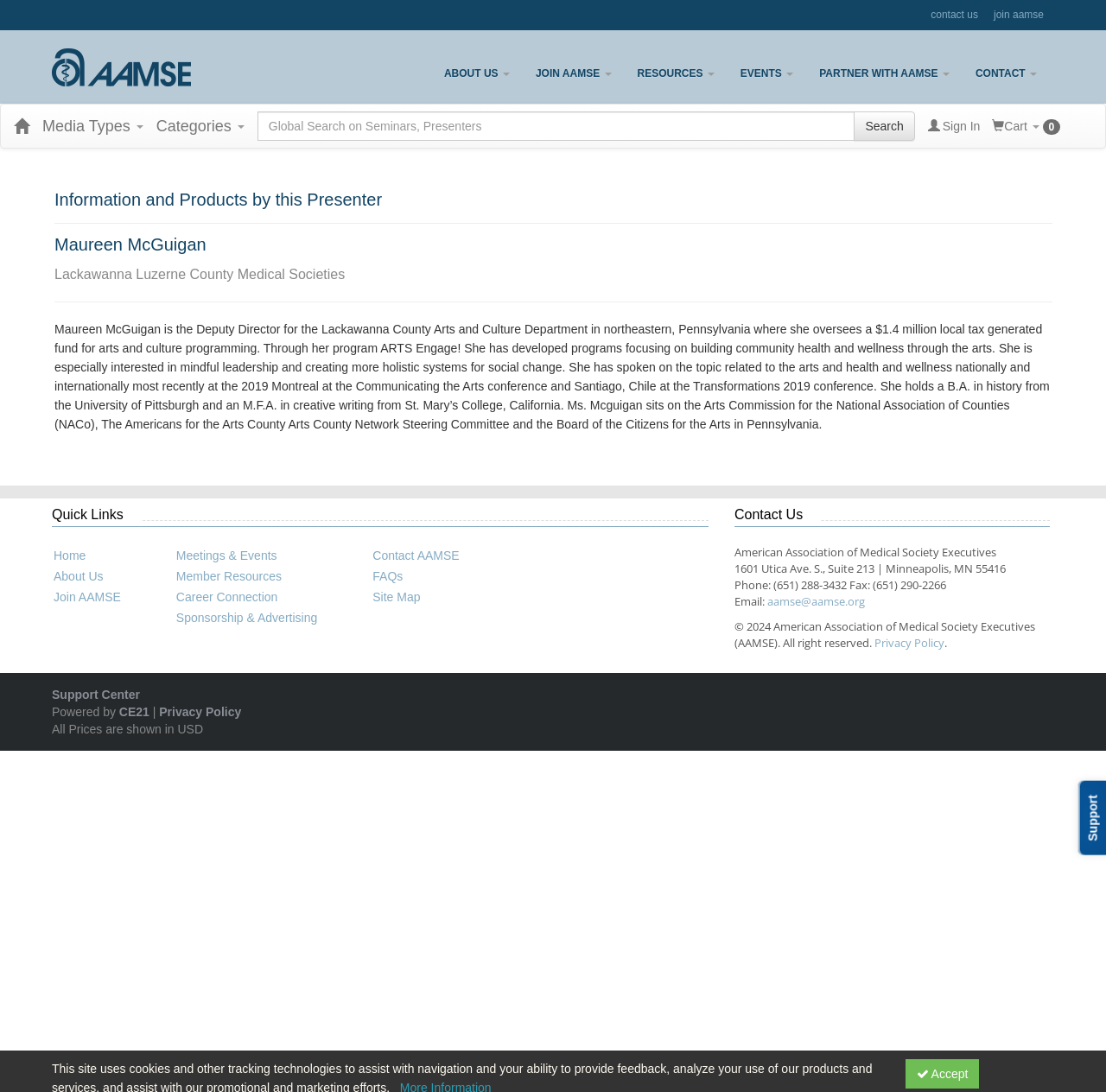What is the organization's address?
Look at the image and respond with a single word or a short phrase.

1601 Utica Ave. S., Suite 213 | Minneapolis, MN 55416